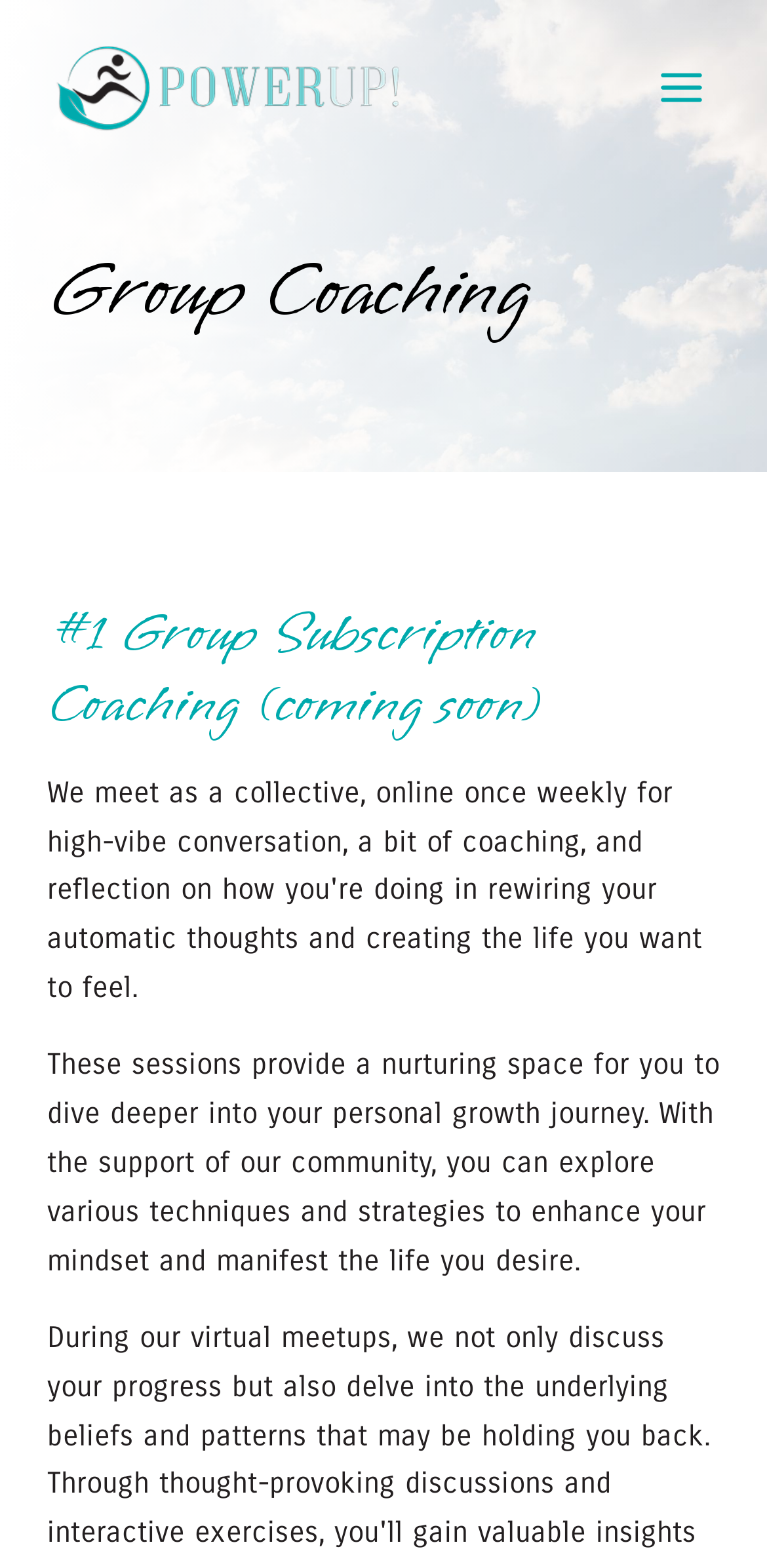How many images are on the webpage?
Please ensure your answer to the question is detailed and covers all necessary aspects.

I found the answer by counting the number of image elements on the webpage. There is one image with the text 'Power Up Coaching' and another image with no text. Therefore, there are two images on the webpage.